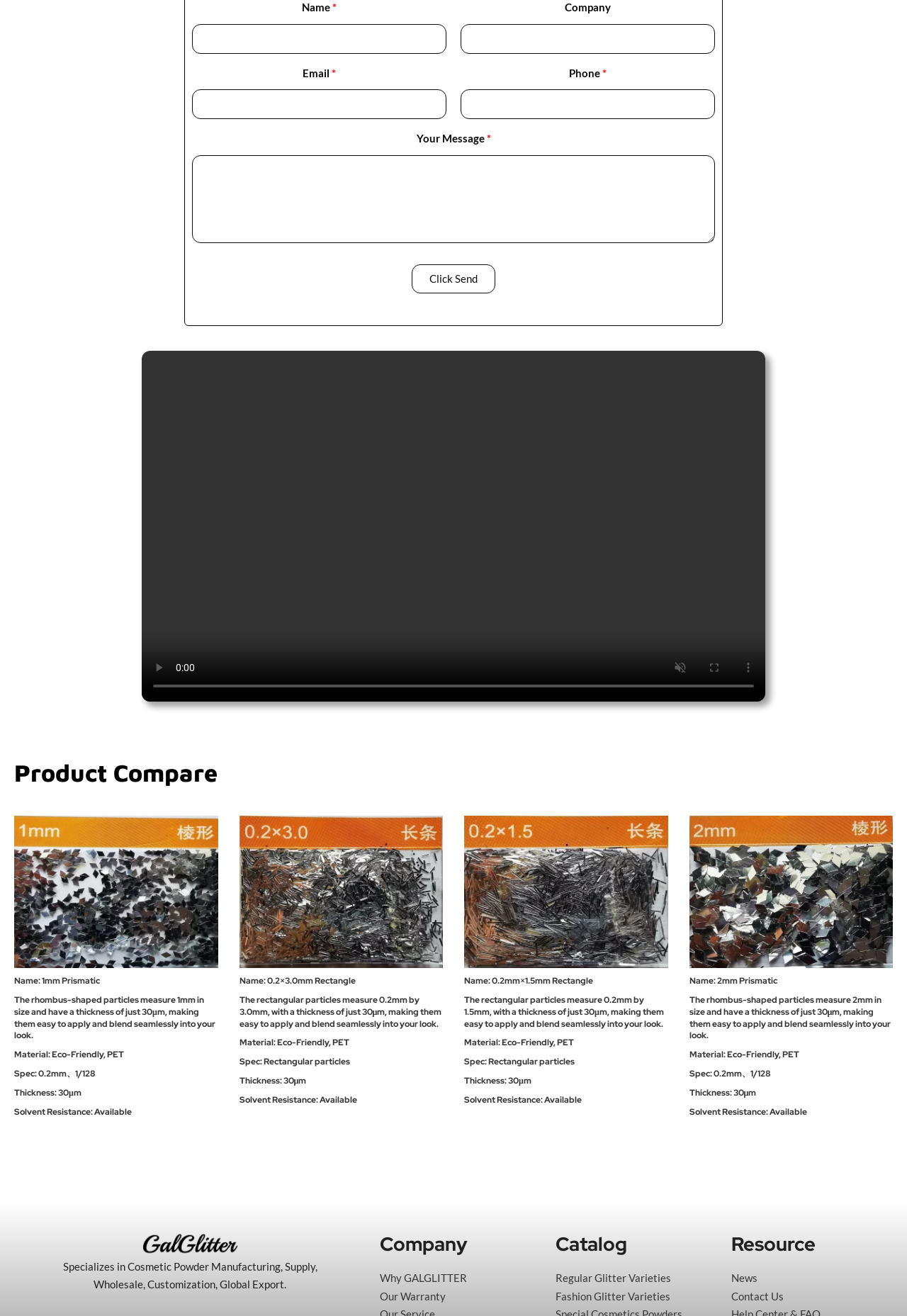What is the material of the particles described in the webpage?
Give a single word or phrase answer based on the content of the image.

Eco-Friendly, PET